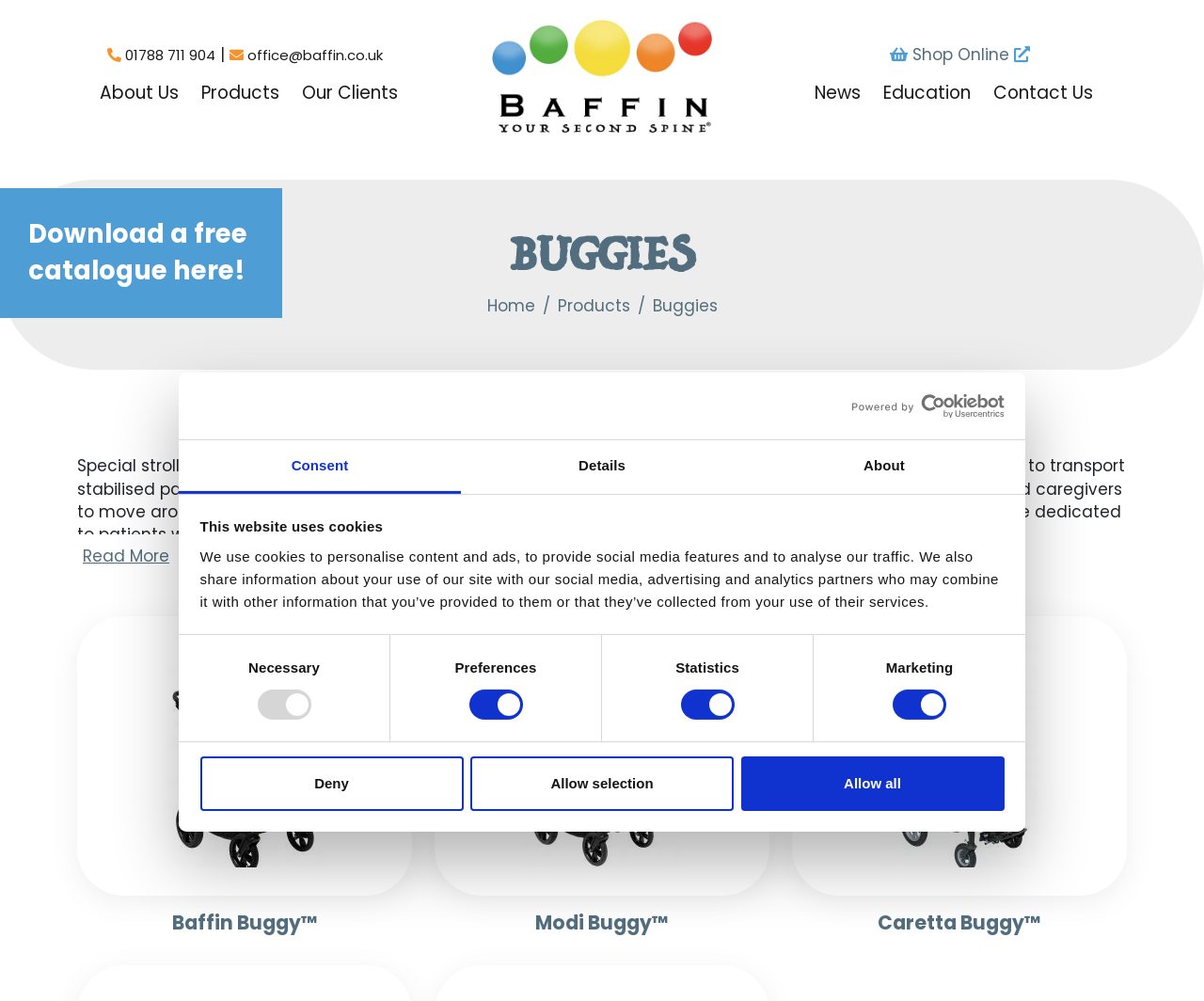Please locate the clickable area by providing the bounding box coordinates to follow this instruction: "Click the 'Baffin Buggy' link".

[0.088, 0.644, 0.319, 0.866]